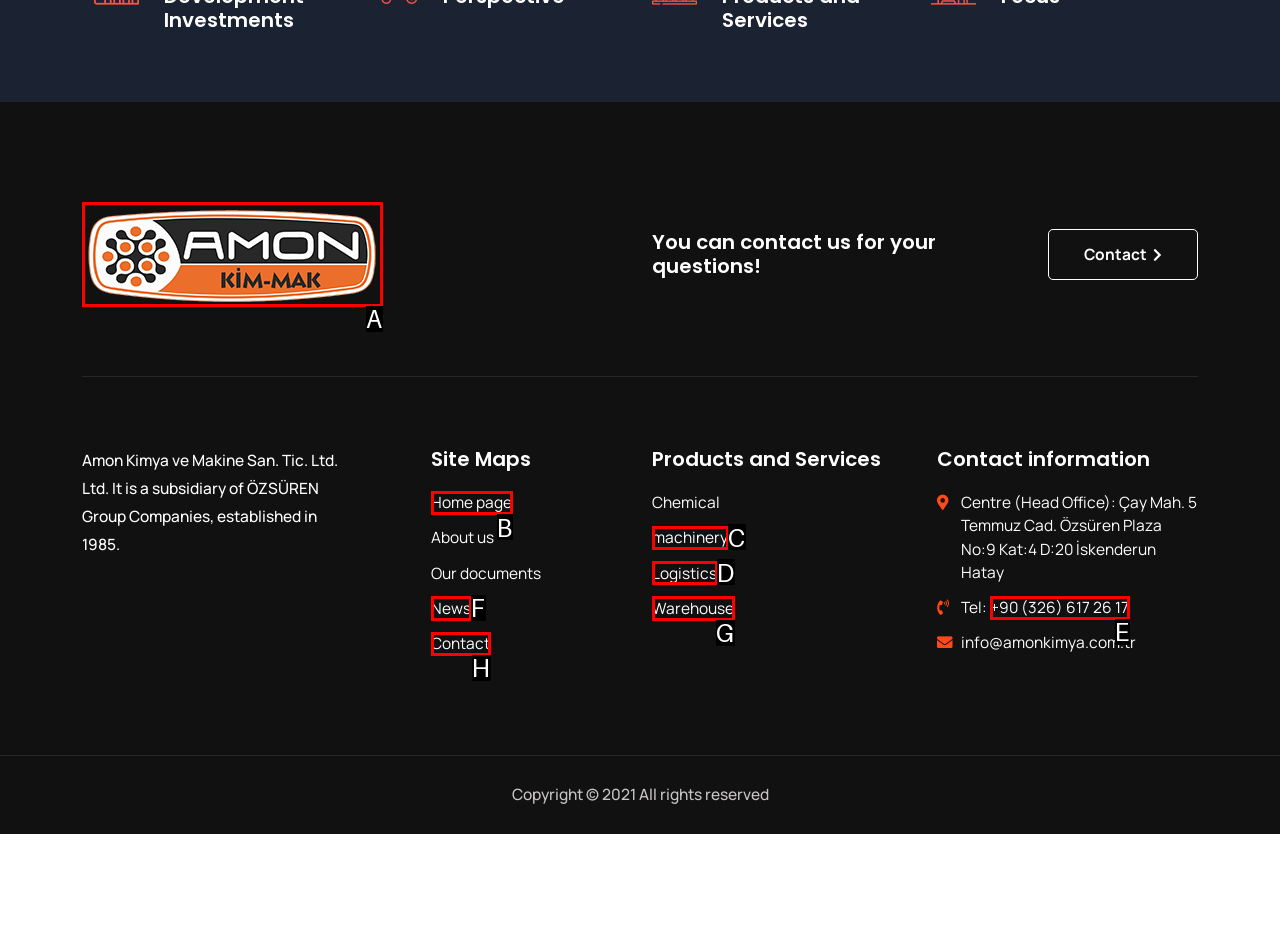Choose the UI element you need to click to carry out the task: Go to Home page.
Respond with the corresponding option's letter.

B